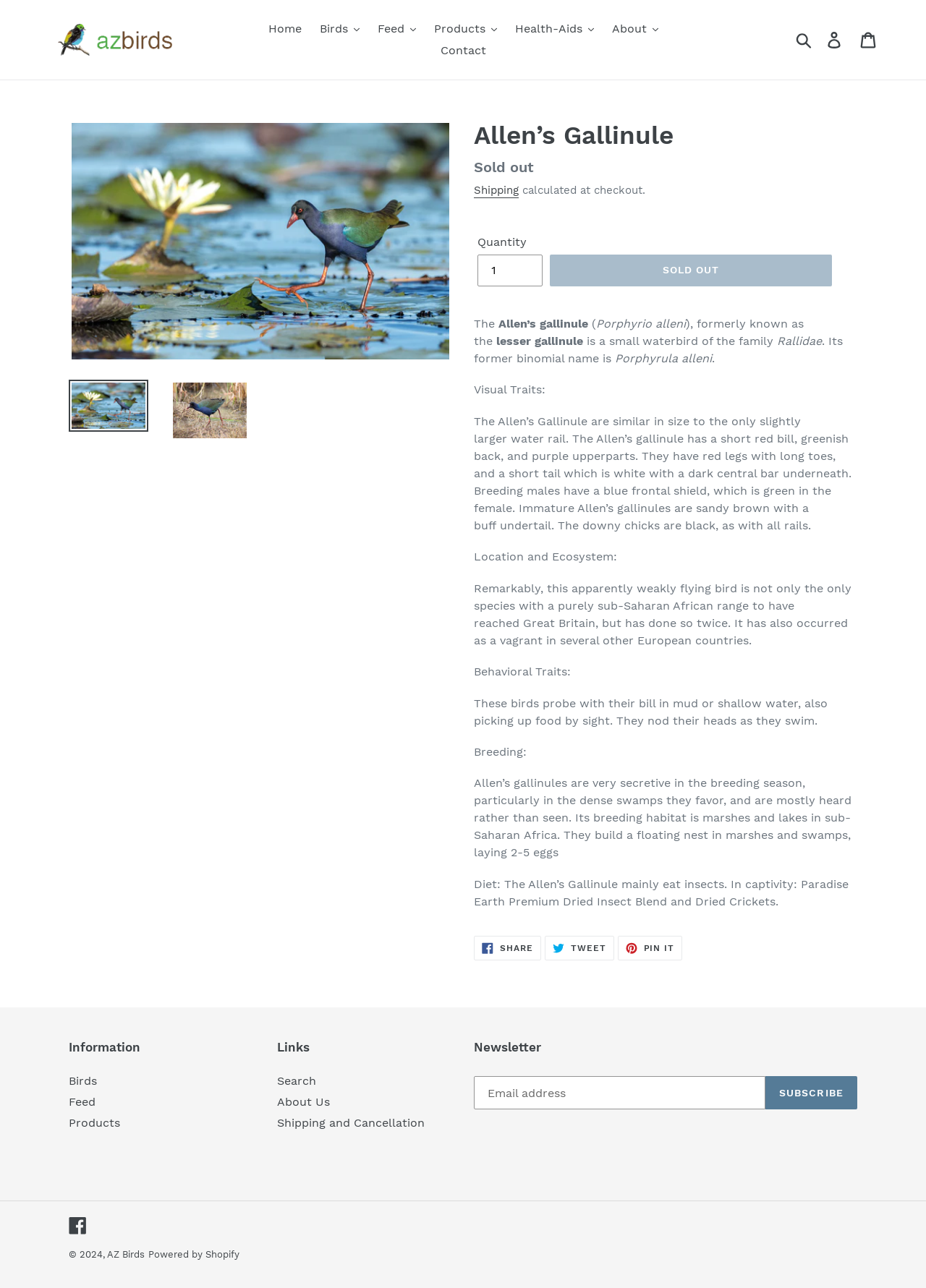Indicate the bounding box coordinates of the clickable region to achieve the following instruction: "Click the 'Home' link."

[0.282, 0.014, 0.333, 0.031]